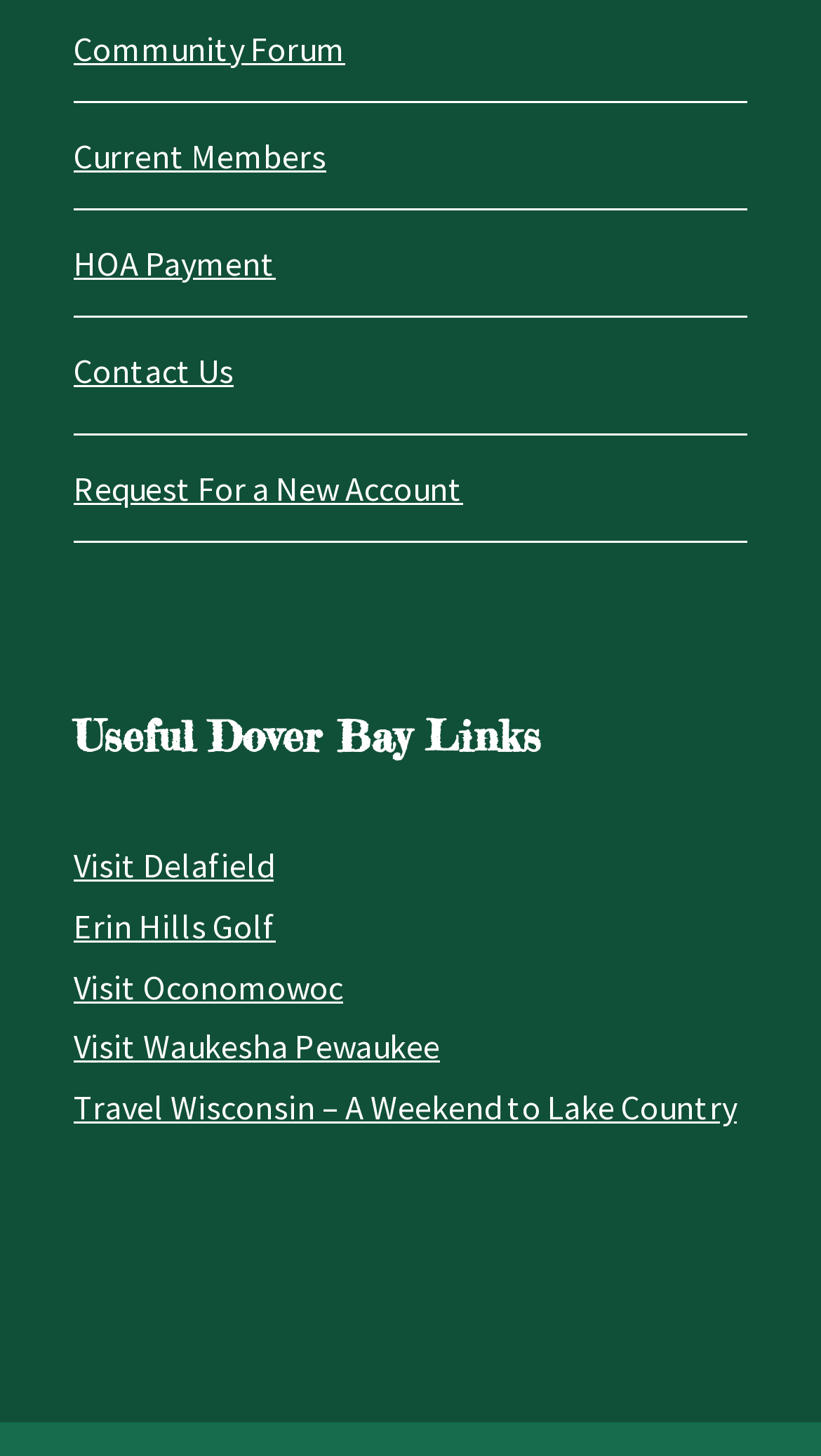Please find the bounding box for the following UI element description. Provide the coordinates in (top-left x, top-left y, bottom-right x, bottom-right y) format, with values between 0 and 1: Request For a New Account

[0.09, 0.321, 0.564, 0.35]